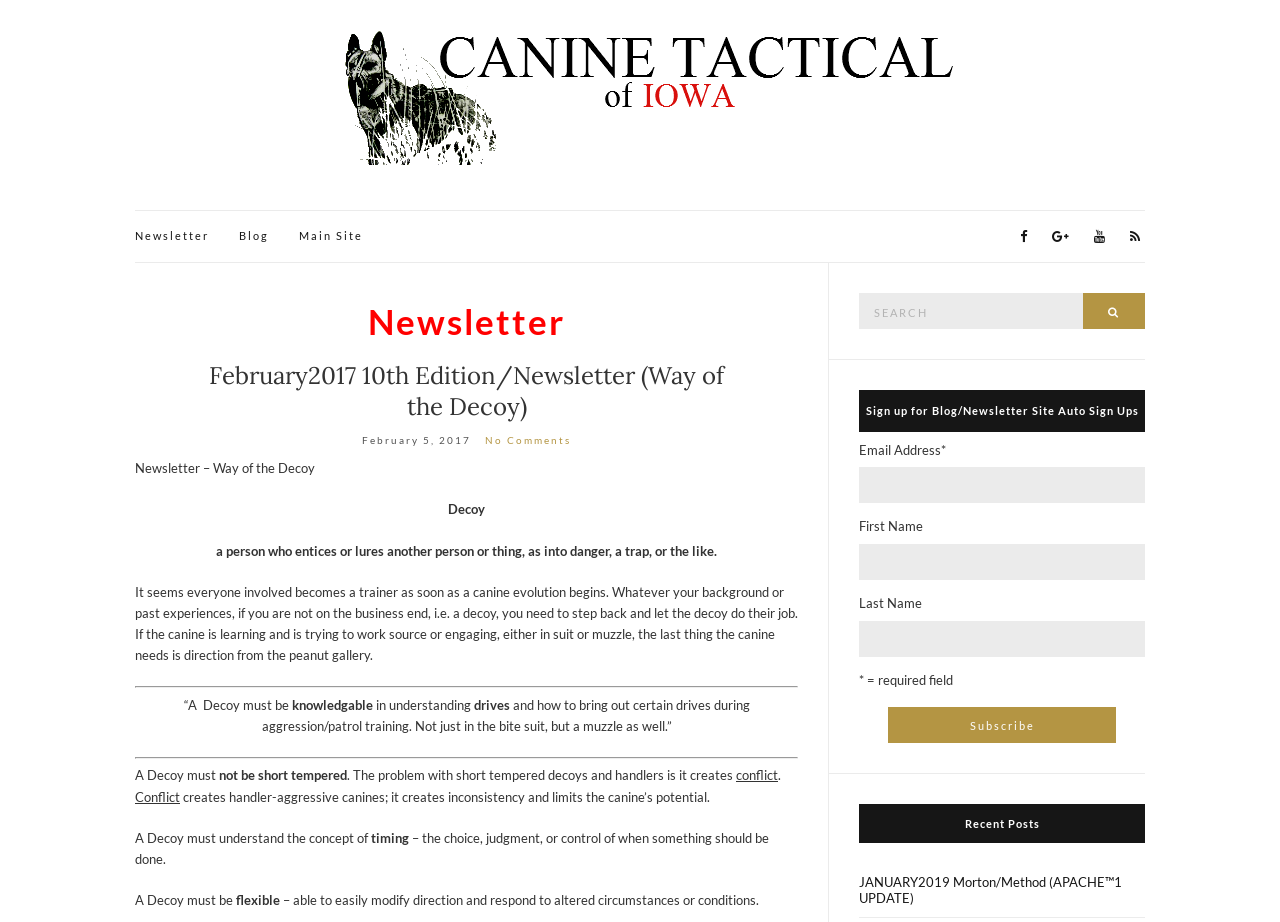Refer to the image and offer a detailed explanation in response to the question: What is the title of the recent post?

The question asks for the title of the recent post, which can be found in the 'Recent Posts' section located at the bottom of the webpage. The title of the recent post is 'JANUARY2019 Morton/Method (APACHE™1 UPDATE)', which is a link element.